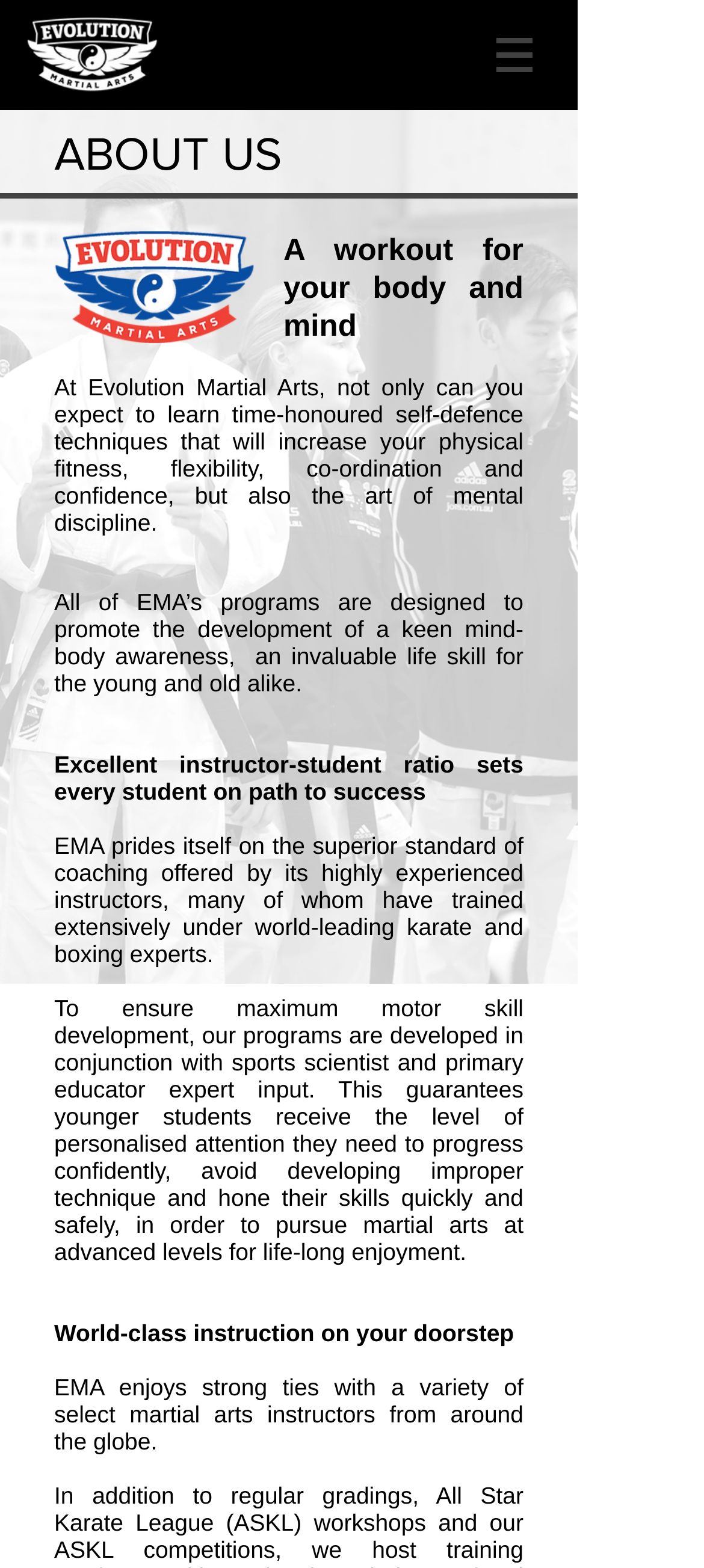What is the focus of Evolution Martial Arts' programs?
Provide a short answer using one word or a brief phrase based on the image.

Mind-body awareness